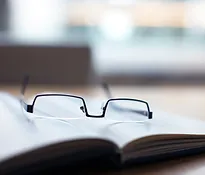What is hinted at within the book?
Please use the image to provide an in-depth answer to the question.

The visible pages of the book suggest that there is engaging content within, which is hinted at by the caption, implying that the book is interesting and worth reading.